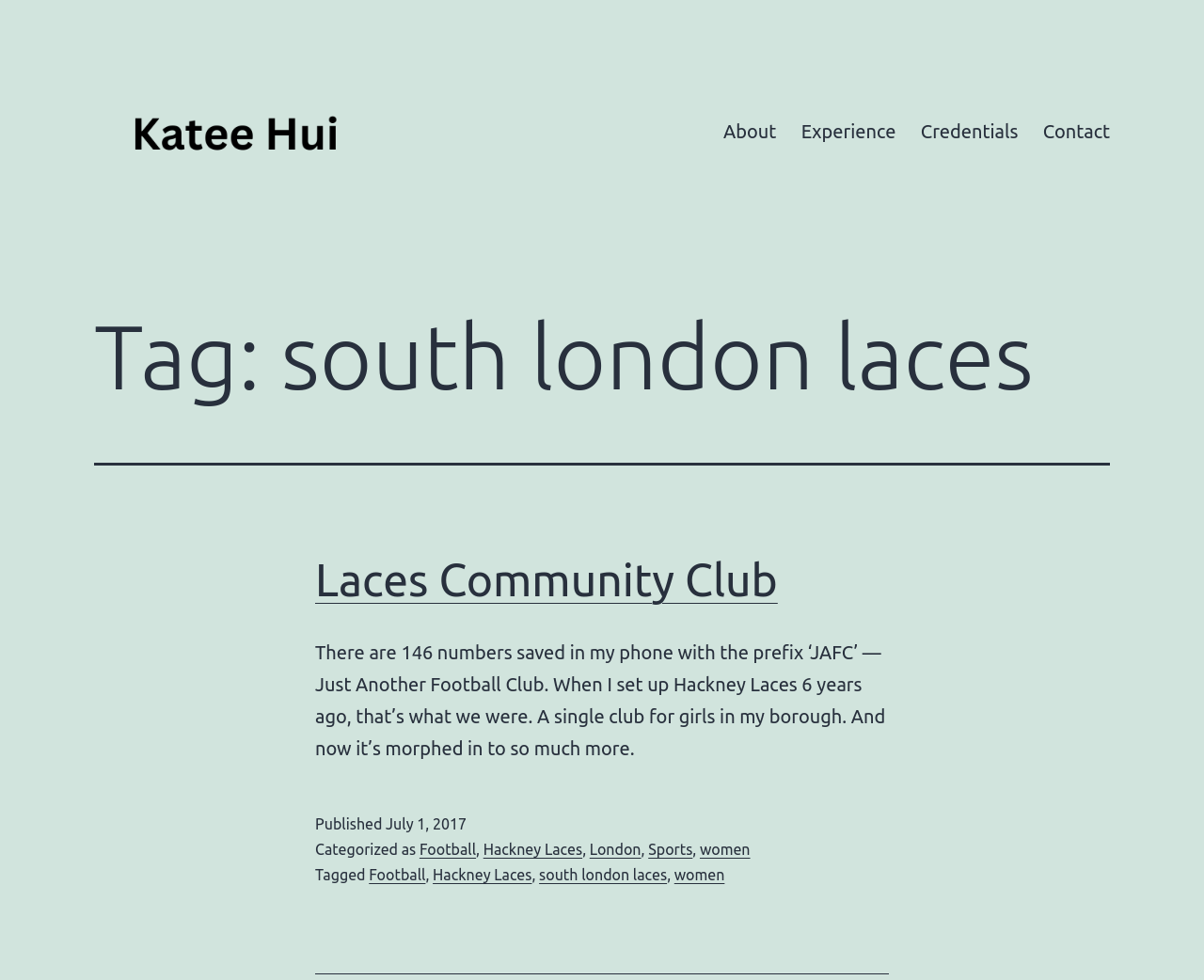Determine the bounding box coordinates of the clickable area required to perform the following instruction: "view the 'south london laces' tag". The coordinates should be represented as four float numbers between 0 and 1: [left, top, right, bottom].

[0.448, 0.884, 0.554, 0.901]